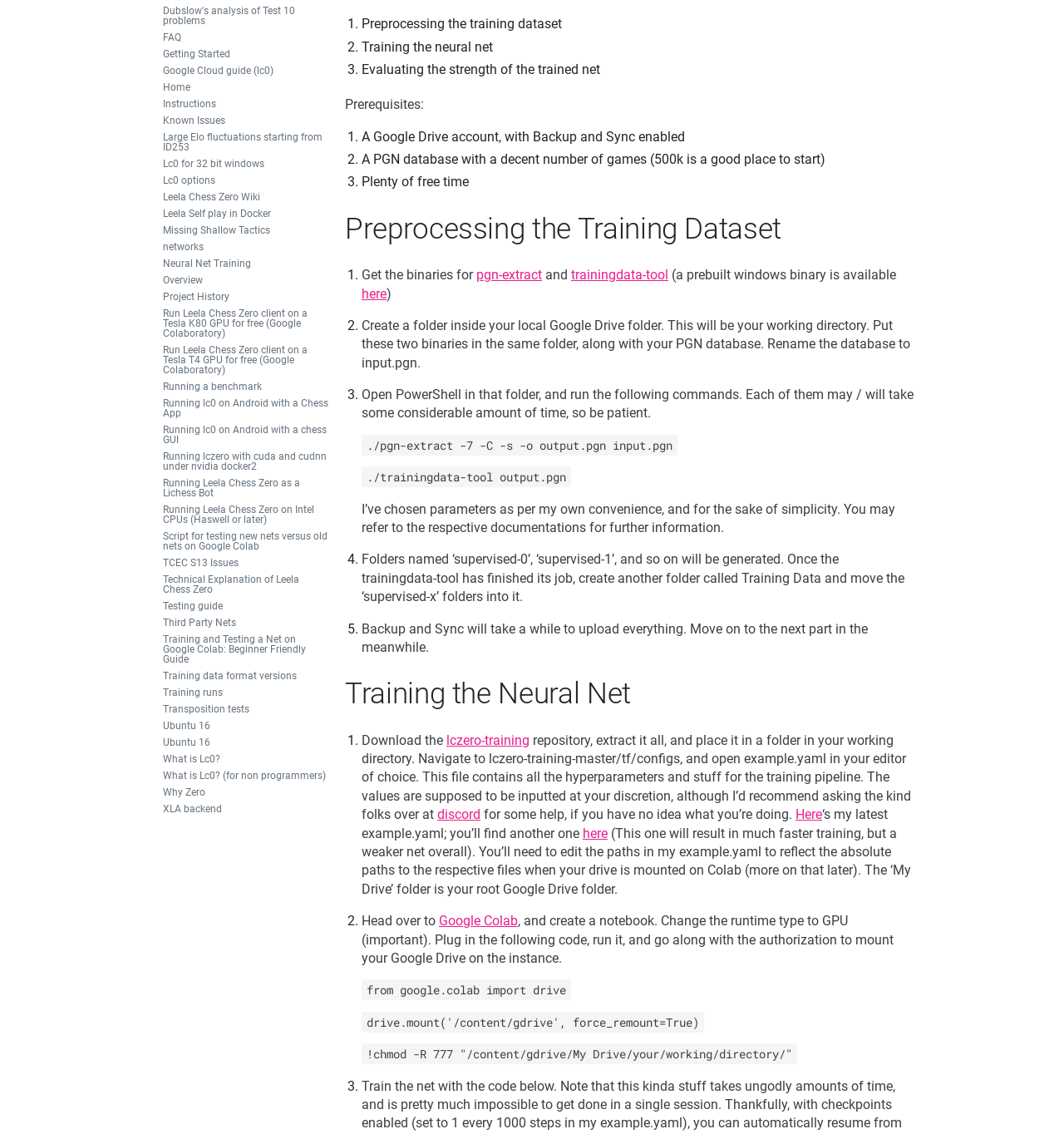Identify the bounding box of the UI element described as follows: "discord". Provide the coordinates as four float numbers in the range of 0 to 1 [left, top, right, bottom].

[0.411, 0.711, 0.452, 0.725]